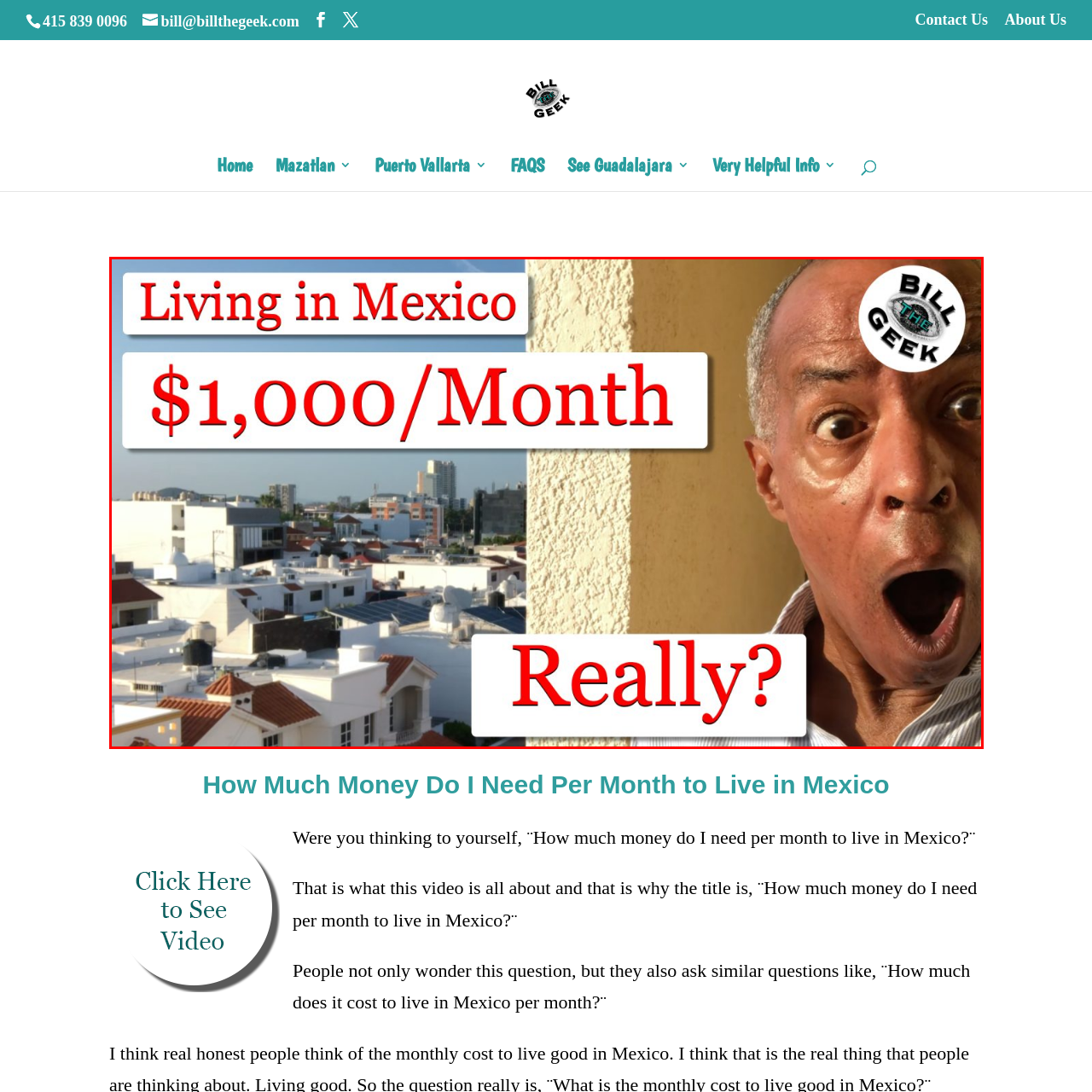Describe in detail what you see in the image highlighted by the red border.

The image presents a vibrant scene highlighting the theme of living in Mexico on a budget. Bold text proclaims “Living in Mexico” at the top, with “$1,000/Month” prominently displayed in striking red, suggesting the affordability of life in Mexico. The question “Really?” adds an element of intrigue, implying skepticism about this budgetary claim. 

In the background, a panoramic view of a bustling cityscape can be seen, showcasing various rooftops and modern buildings, reflecting the lively atmosphere of urban Mexico. To the right, a surprised individual appears with expressive facial features, drawing the viewer's attention and emphasizing the curiosity surrounding the topic. The overall composition combines practical information with a personal touch, inviting viewers to explore the realities of living in Mexico at an attractive price point.